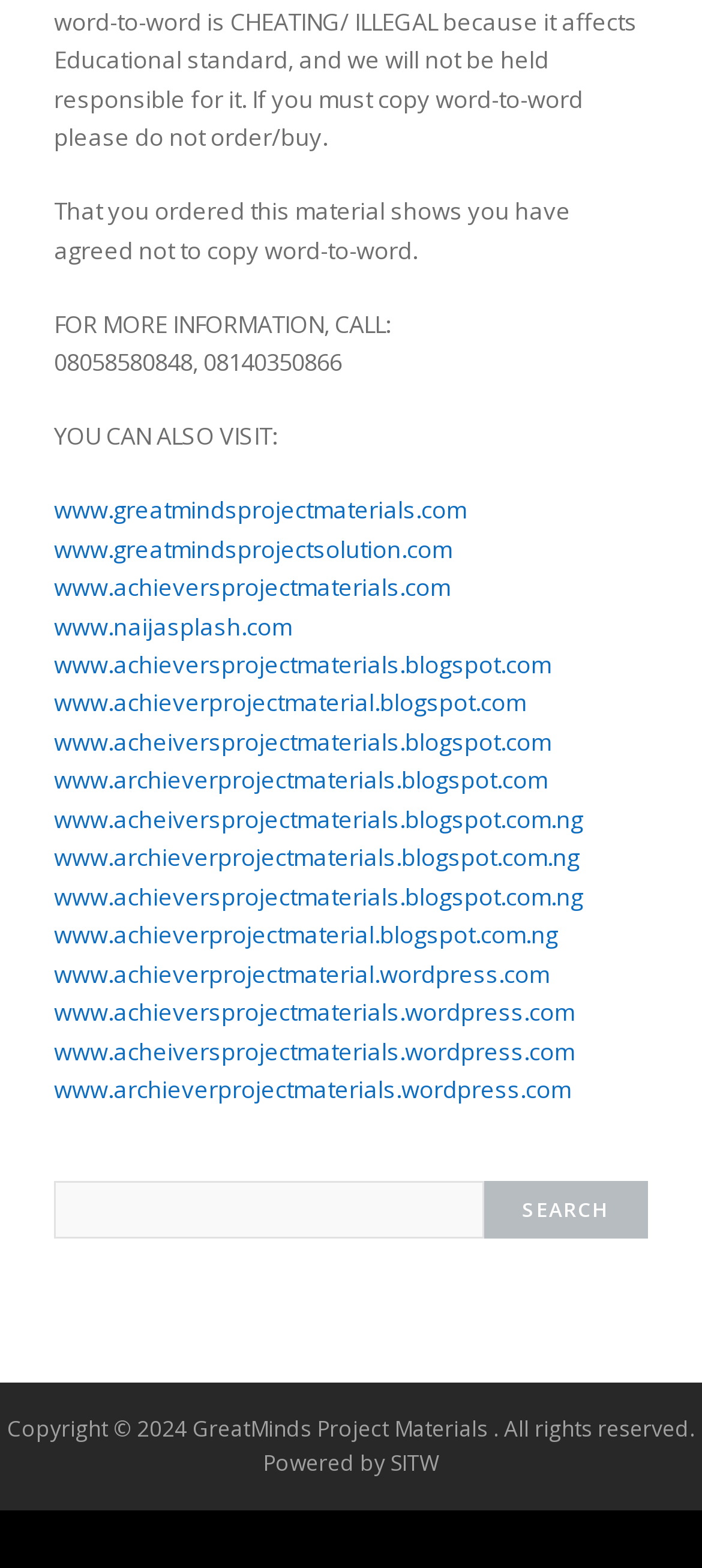Determine the bounding box coordinates of the clickable region to carry out the instruction: "Visit www.greatmindsprojectmaterials.com".

[0.077, 0.315, 0.664, 0.335]